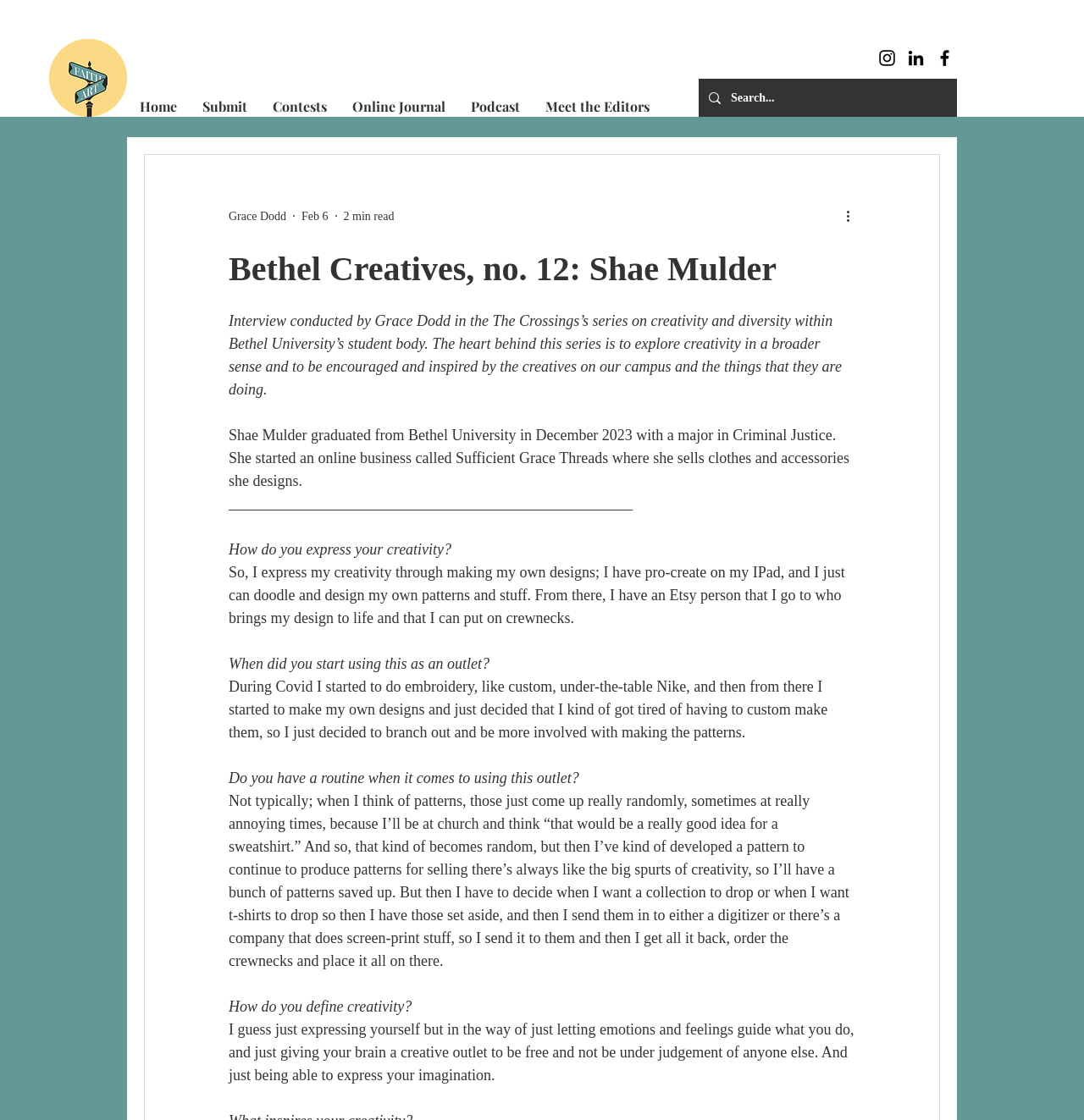What is the name of the online business?
Please respond to the question with a detailed and thorough explanation.

I found the answer by reading the text 'She started an online business called Sufficient Grace Threads where she sells clothes and accessories she designs.' which mentions the name of the online business.